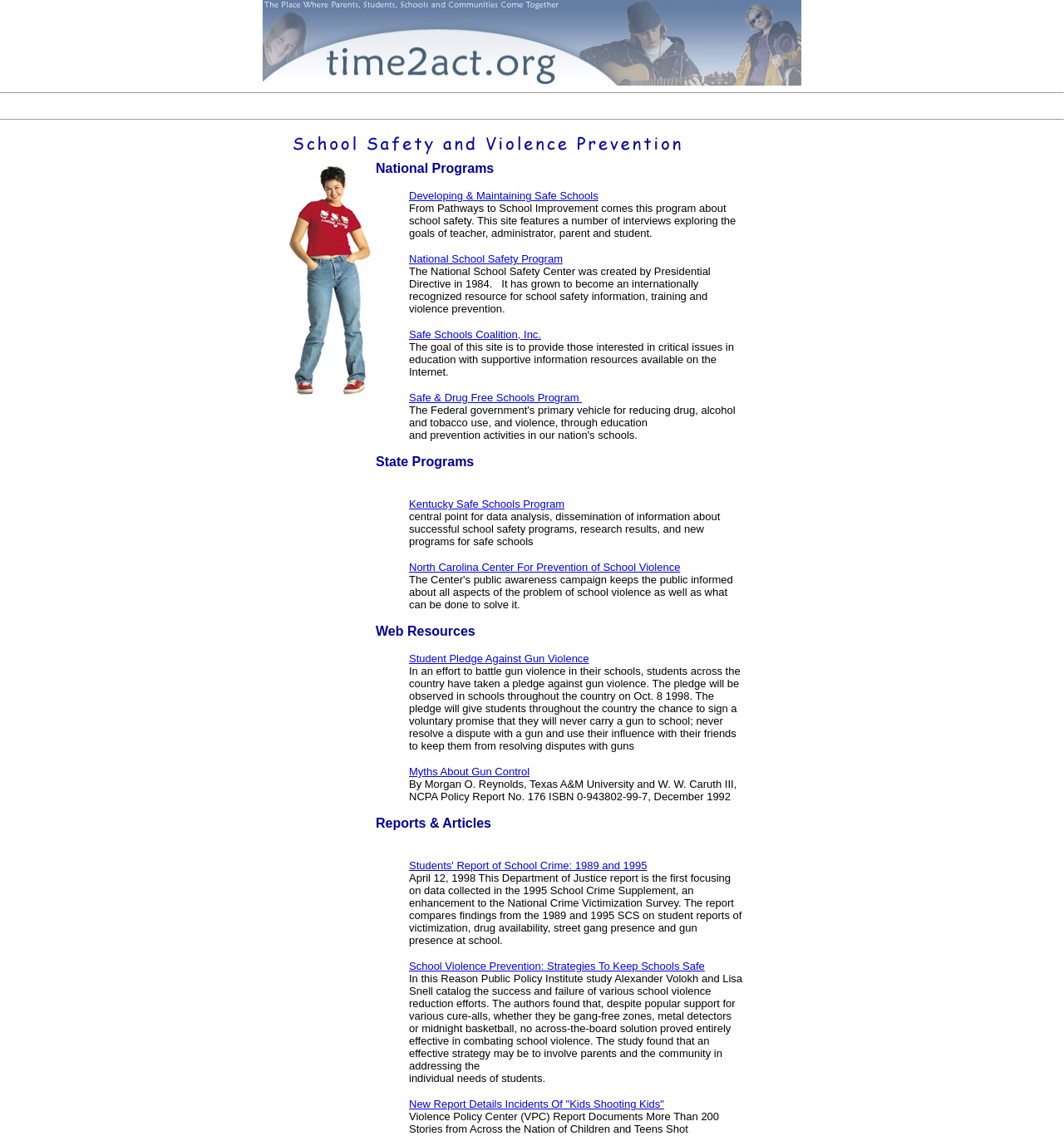For the following element description, predict the bounding box coordinates in the format (top-left x, top-left y, bottom-right x, bottom-right y). All values should be floating point numbers between 0 and 1. Description: Student Pledge Against Gun Violence

[0.384, 0.573, 0.554, 0.585]